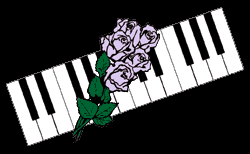Explain in detail what you see in the image.

The image features a creative design merging musical elements with floral motifs. At the forefront, a bouquet of delicate lavender roses is gracefully positioned on top of a stylized piano keyboard. The contrast of the soft purple hues of the roses against the stark black and white keys creates a harmonious visual representation of music and romance, perfect for celebrating love and special moments. This artwork is emblematic of the personalized anniversary songs offered by Song Legacy, emphasizing the blend of original music and customized lyrics that can turn any anniversary celebration into a memorable occasion.